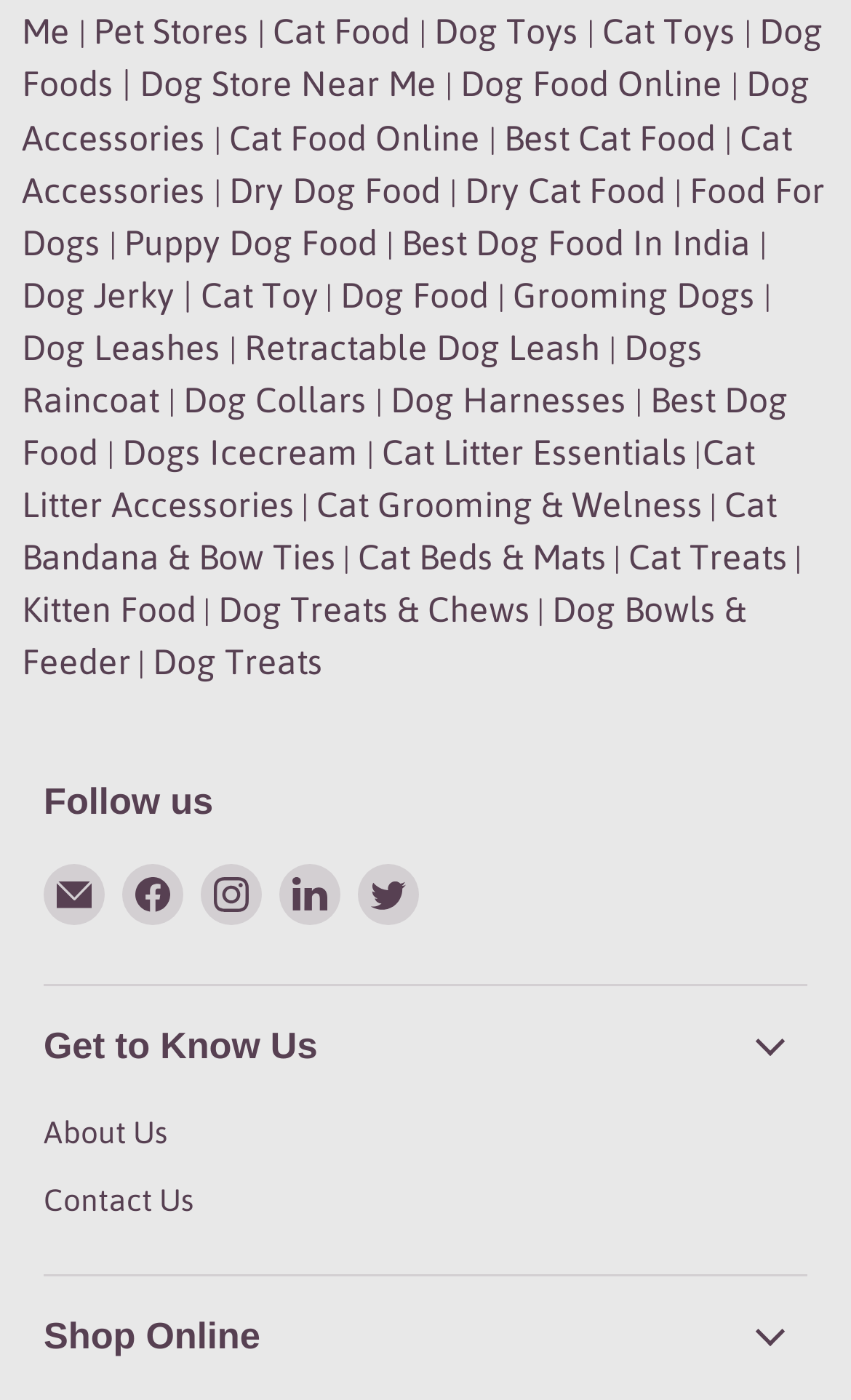Locate the bounding box coordinates of the element that should be clicked to execute the following instruction: "Learn about Cat Grooming & Wellness".

[0.372, 0.346, 0.826, 0.374]